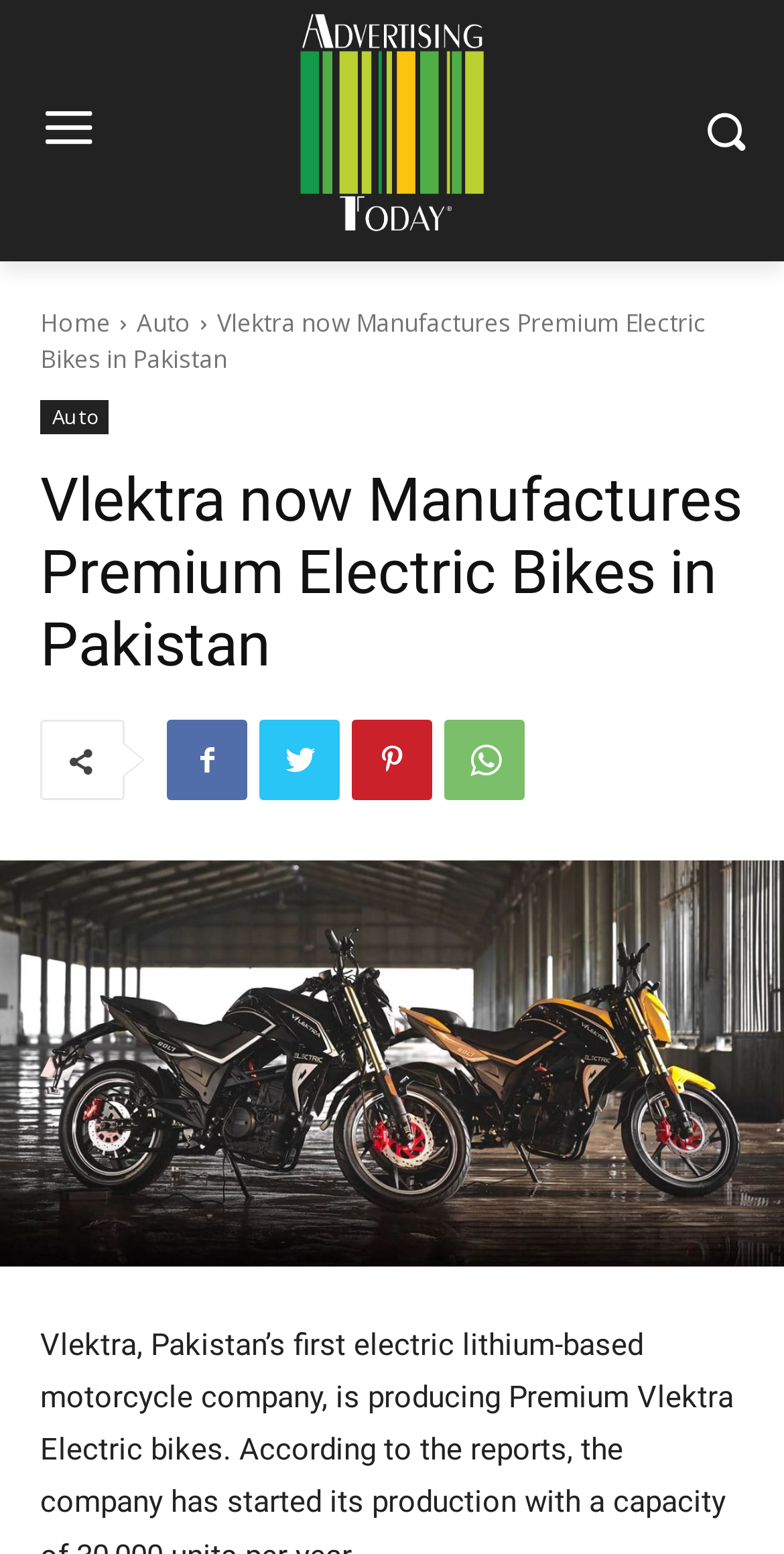Based on the image, provide a detailed response to the question:
What is the company name mentioned on the webpage?

The company name 'Vlektra' is mentioned on the webpage as the title of the webpage and also in the heading 'Vlektra now Manufactures Premium Electric Bikes in Pakistan'.